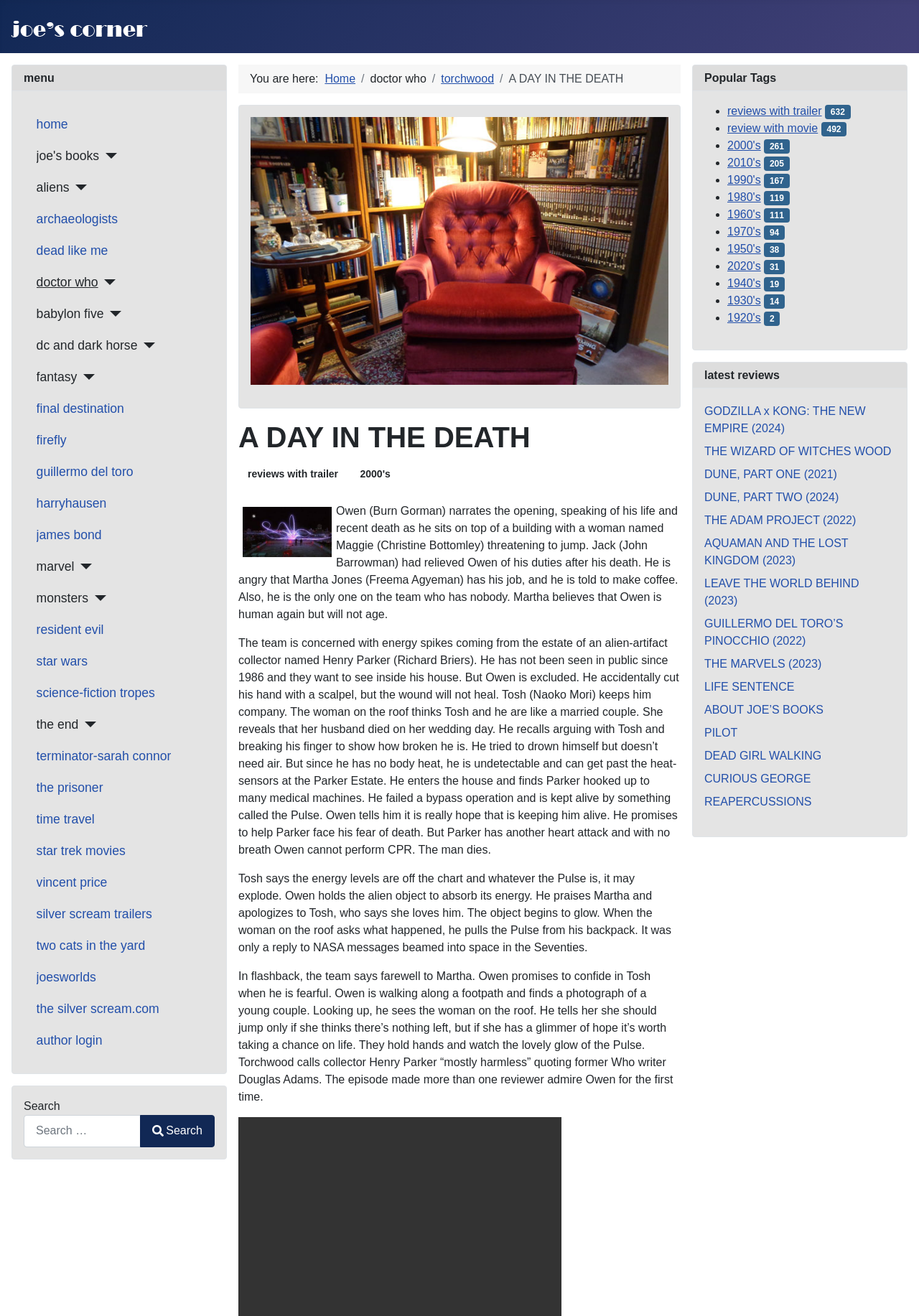Respond with a single word or phrase for the following question: 
How many popular tags are there?

9